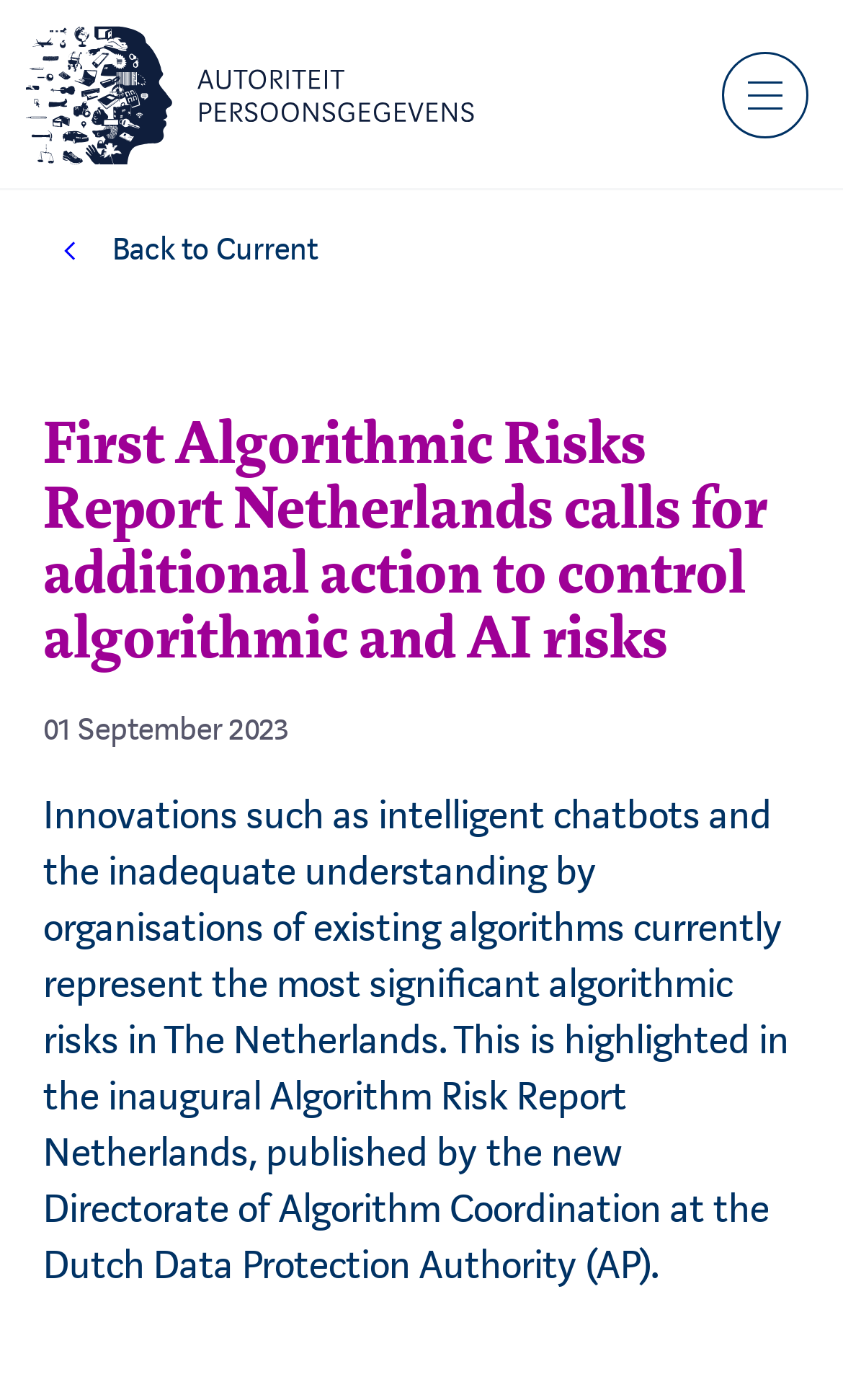Summarize the webpage comprehensively, mentioning all visible components.

The webpage is about the First Algorithmic Risks Report Netherlands, which calls for additional action to control algorithmic and AI risks. At the top-left corner, there is a "Skip to main content" link. Below it, there is a link to "the Dutch DPA" accompanied by an image, which is positioned at the top-center of the page. 

On the top-right corner, there is a menu link with an icon. Below the menu, a breadcrumb navigation section is located, spanning across the top of the page. Within the navigation section, there is a heading that repeats the title of the report. 

Below the heading, there is a date "01 September 2023" and a paragraph of text that summarizes the report's findings. The text explains that intelligent chatbots and inadequate understanding of existing algorithms by organizations are the most significant algorithmic risks in the Netherlands, as highlighted in the report published by the Directorate of Algorithm Coordination at the Dutch Data Protection Authority.